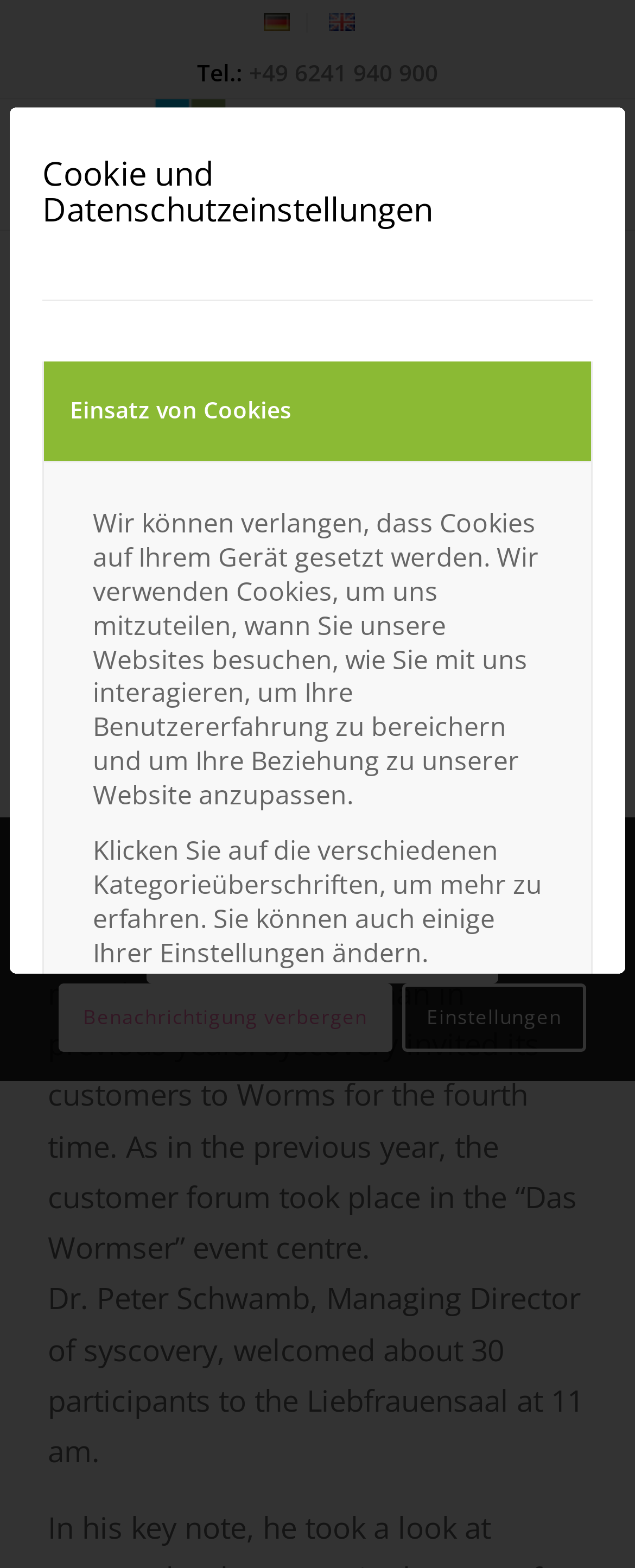Can you determine the bounding box coordinates of the area that needs to be clicked to fulfill the following instruction: "Read more about the event"?

[0.075, 0.317, 0.925, 0.47]